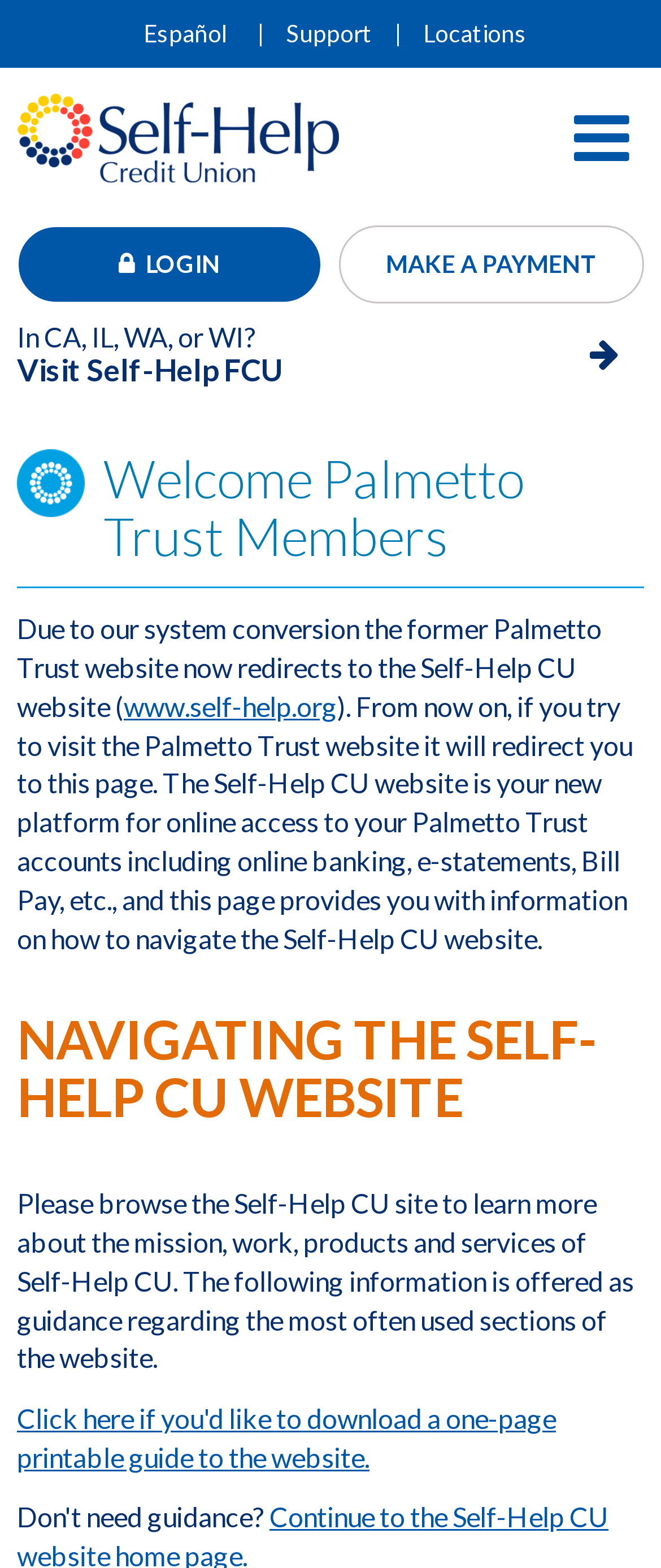What is the name of the credit union?
From the image, provide a succinct answer in one word or a short phrase.

Self-Help Credit Union